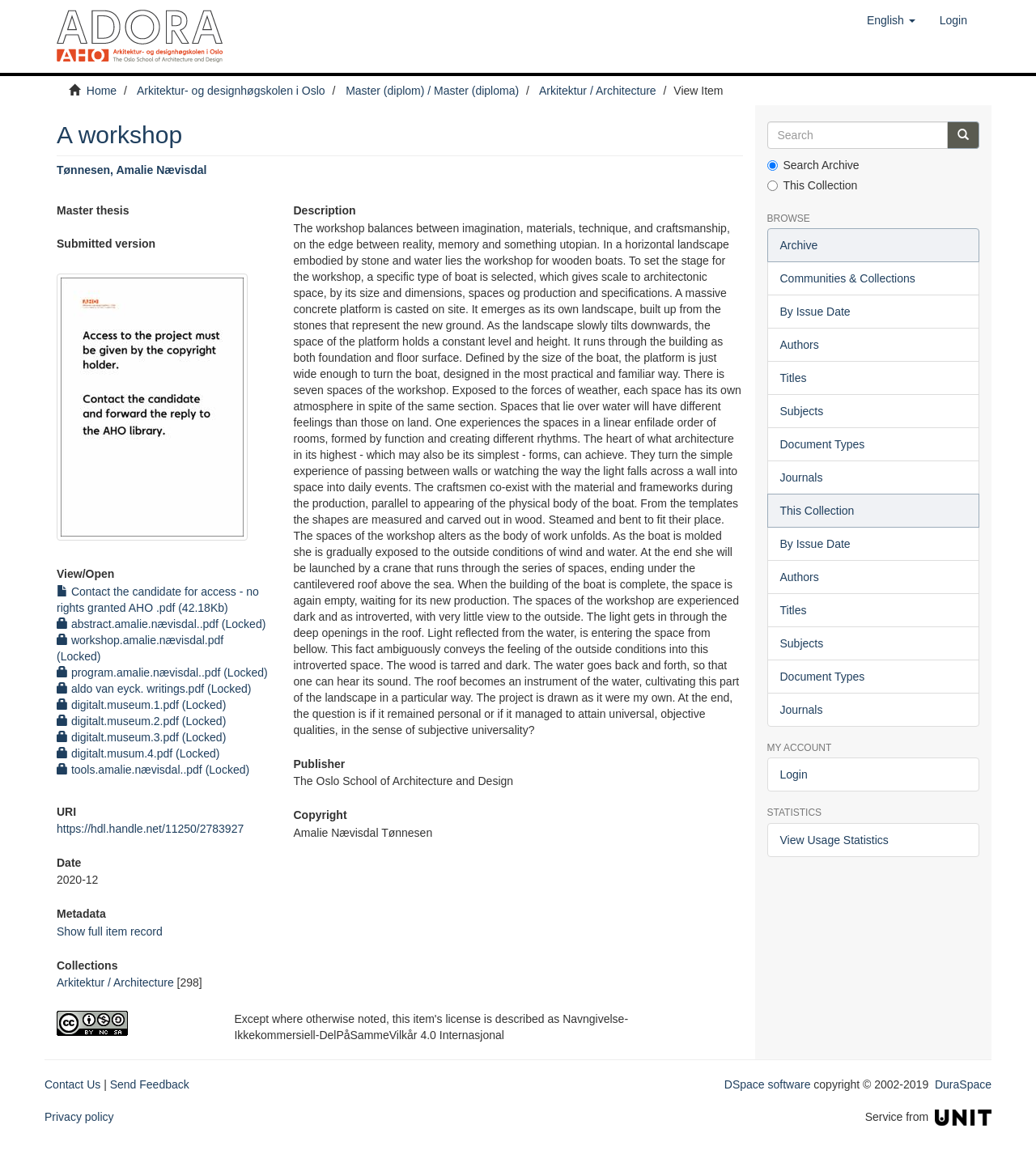What is the title of the workshop?
Based on the visual details in the image, please answer the question thoroughly.

The title of the workshop can be found in the heading element with the text 'A workshop' which is located at the top of the webpage.